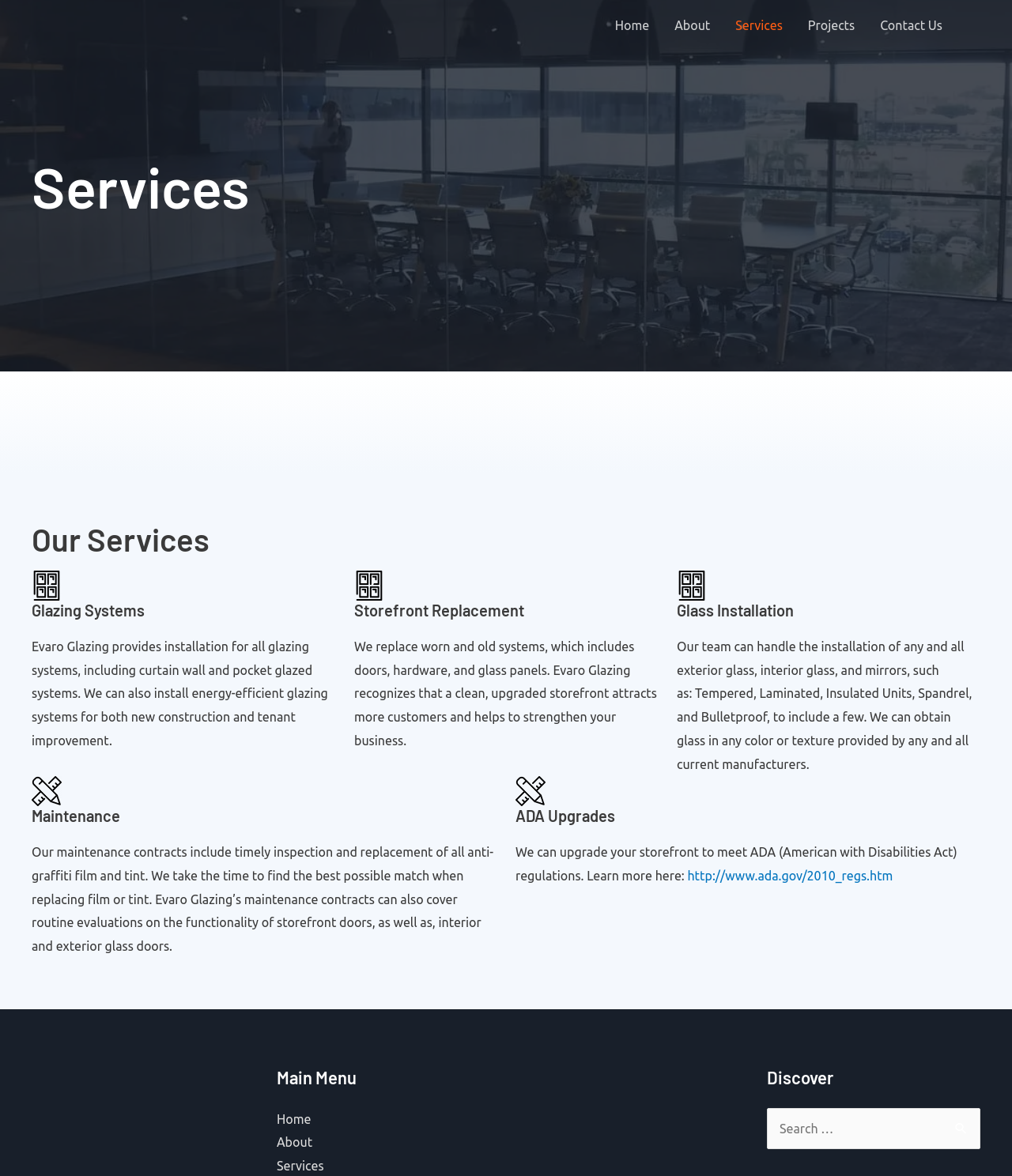What type of glass can Evaro Glazing obtain?
Based on the image, give a concise answer in the form of a single word or short phrase.

Any color or texture